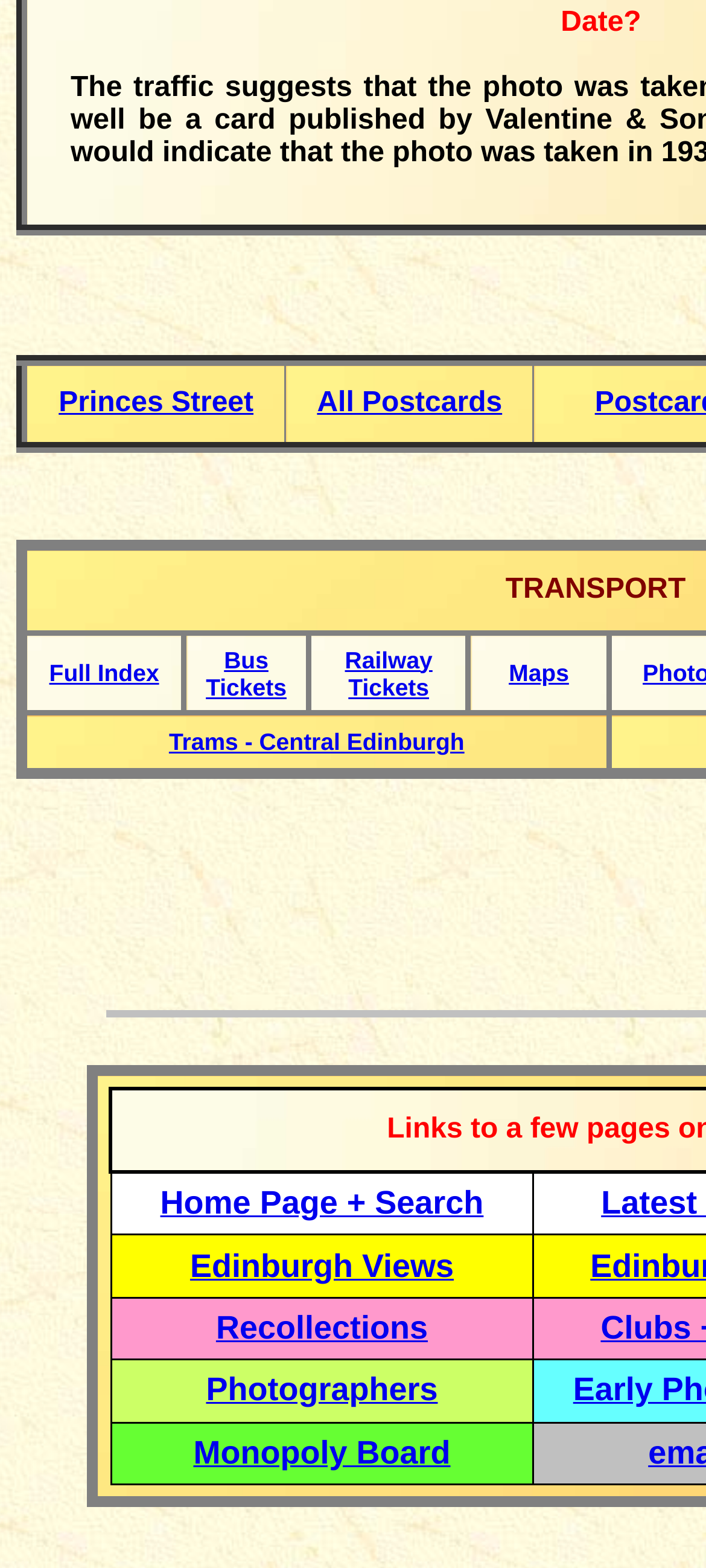For the following element description, predict the bounding box coordinates in the format (top-left x, top-left y, bottom-right x, bottom-right y). All values should be floating point numbers between 0 and 1. Description: Maps

[0.721, 0.42, 0.806, 0.438]